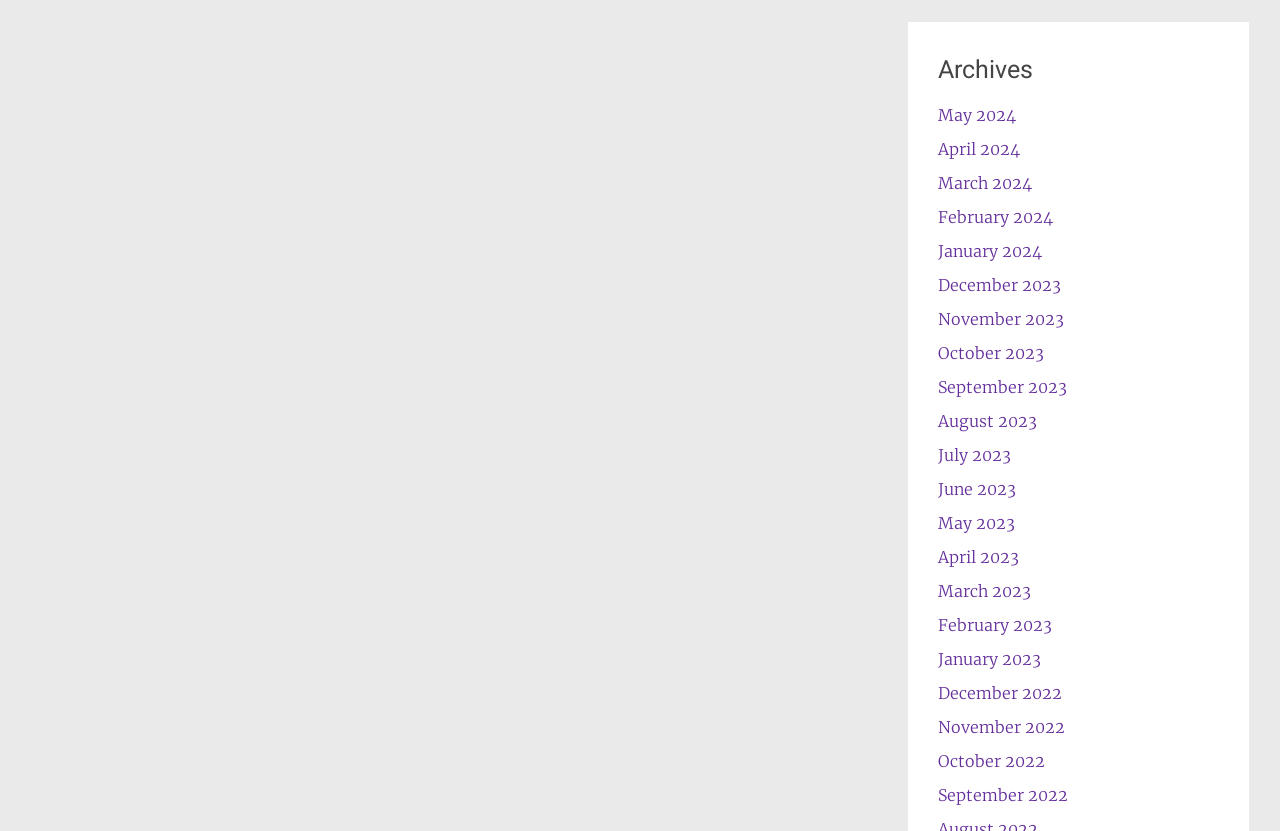Use one word or a short phrase to answer the question provided: 
How many links are listed in total?

27